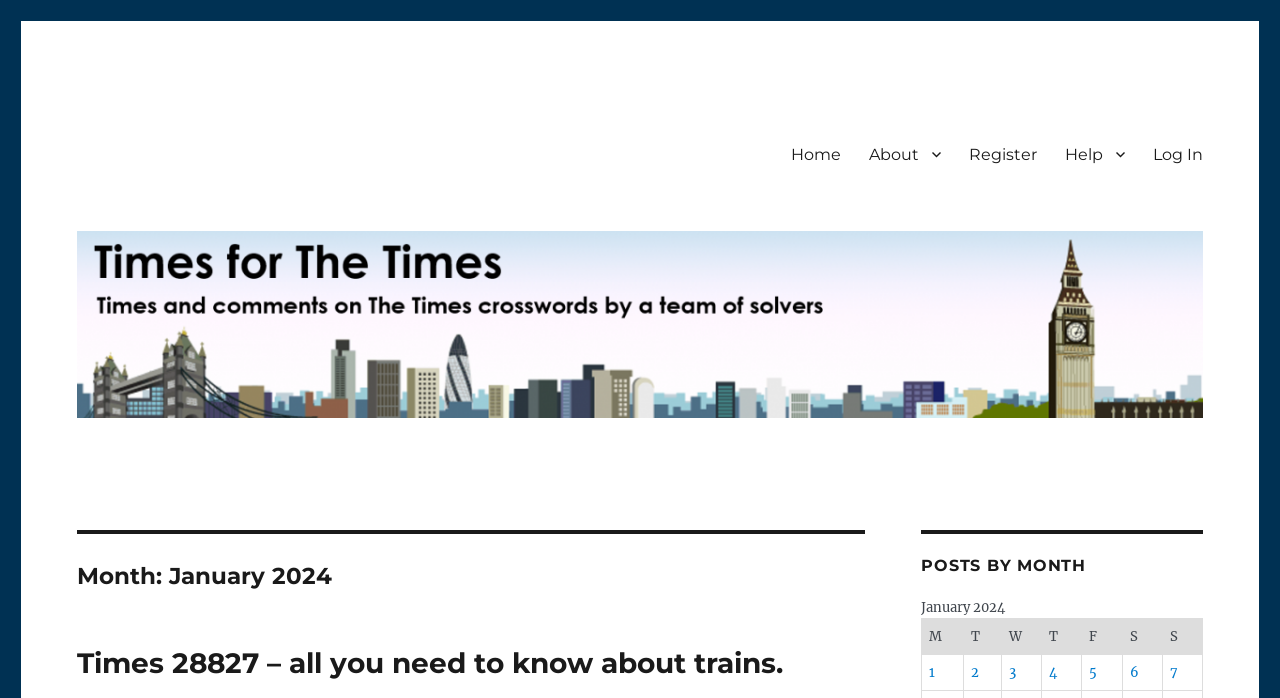Utilize the details in the image to give a detailed response to the question: What is the date of the first post in the 'POSTS BY MONTH' table?

I looked at the 'POSTS BY MONTH' table and found the first grid cell containing a link to 'Posts published on 1 January 2024'. This indicates that the first post is dated 1 January 2024.